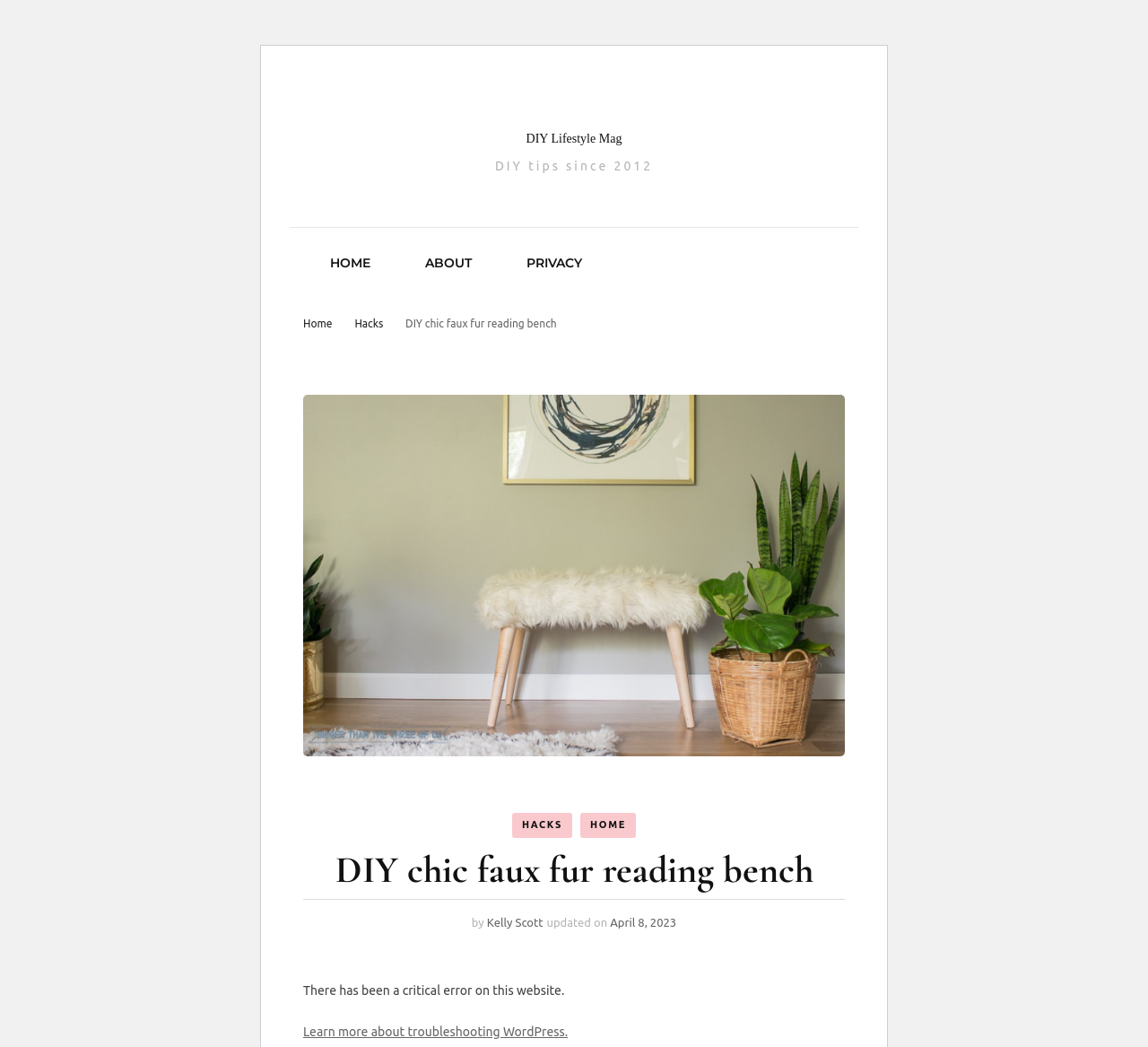What is the title of the current article?
Could you answer the question in a detailed manner, providing as much information as possible?

The title of the current article can be found in the middle section of the webpage, where it says 'DIY chic faux fur reading bench' in a heading format.